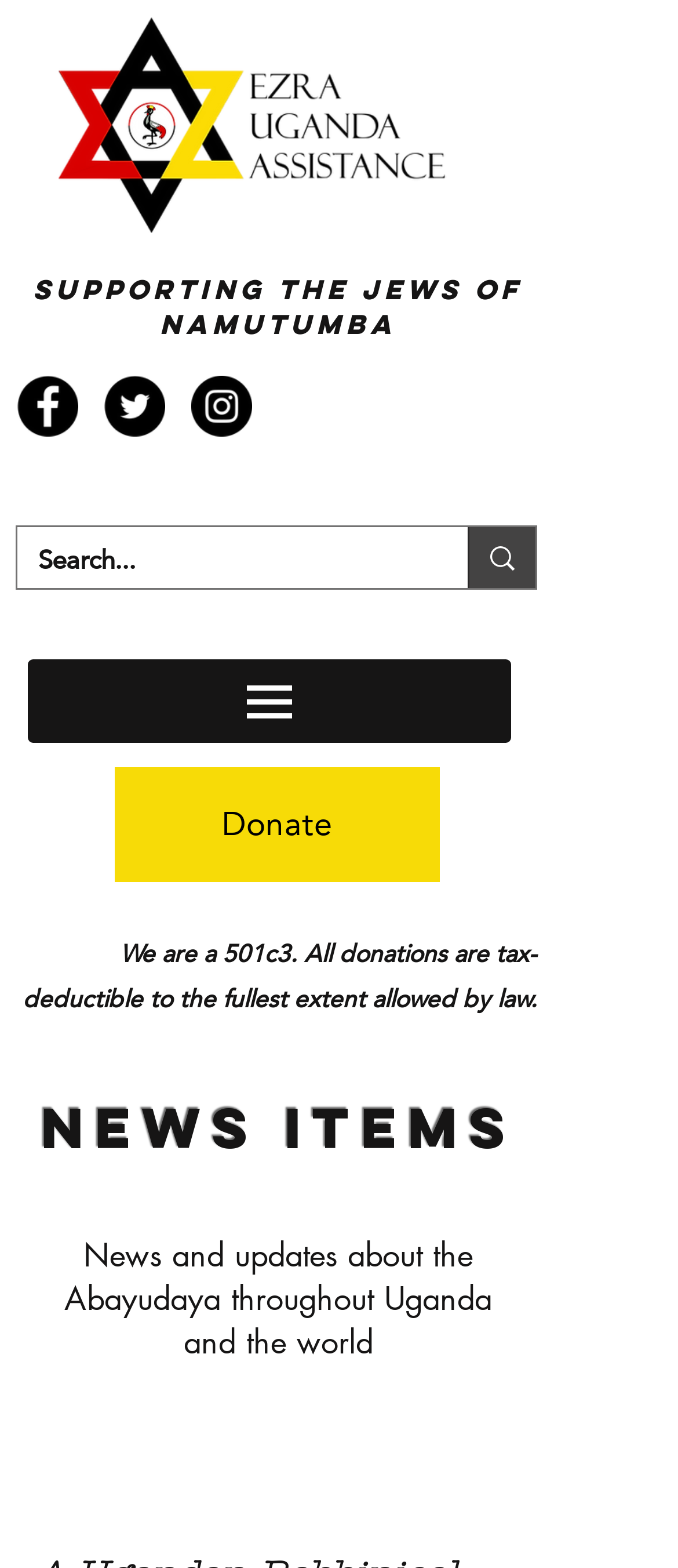From the image, can you give a detailed response to the question below:
What is the logo of the website?

The logo of the website is a Jewish symbol, which can be inferred from the image 'jewish.png' with a bounding box coordinate of [0.064, 0.011, 0.756, 0.149] and is a link element.